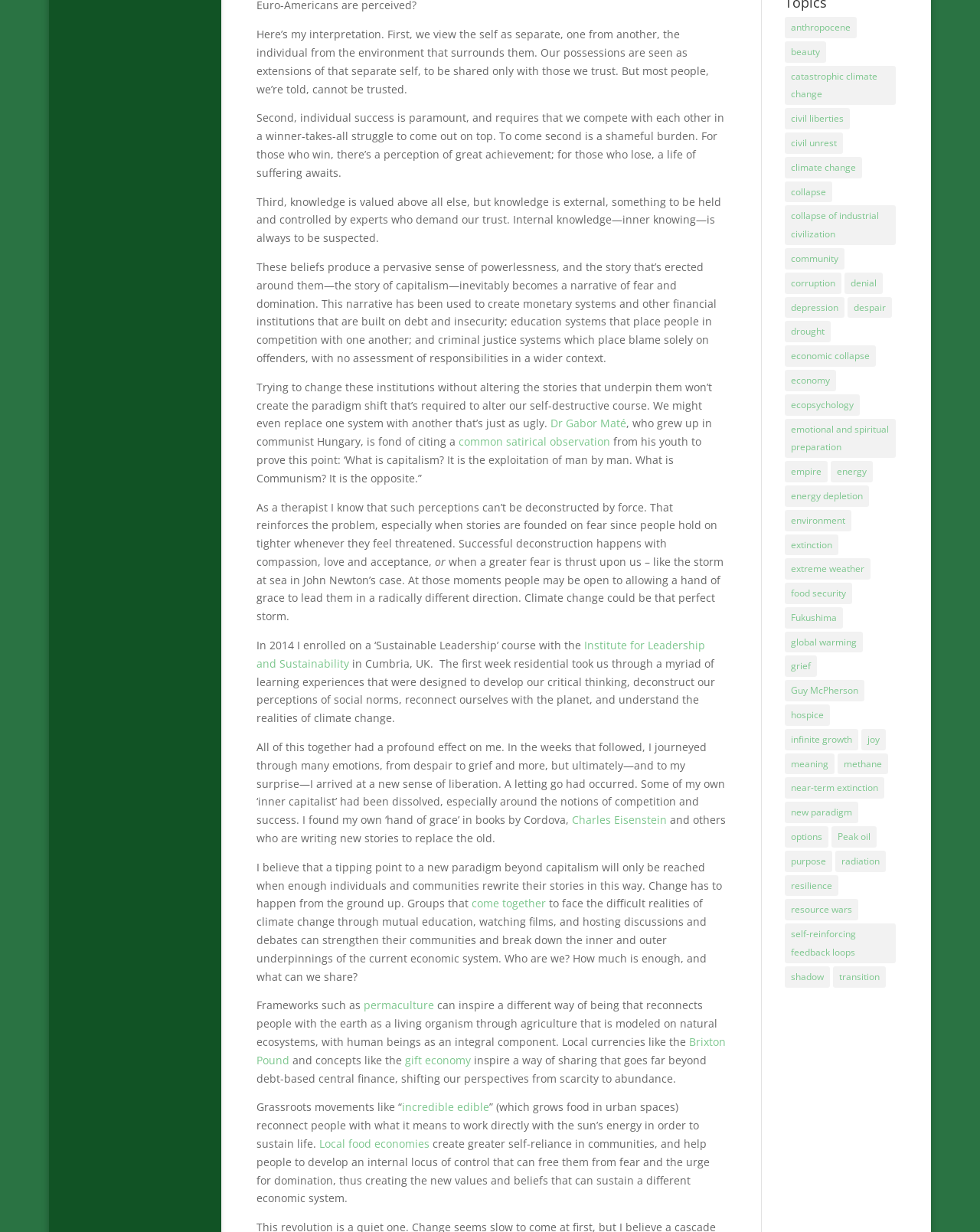Find and provide the bounding box coordinates for the UI element described with: "economic collapse".

[0.801, 0.28, 0.894, 0.298]